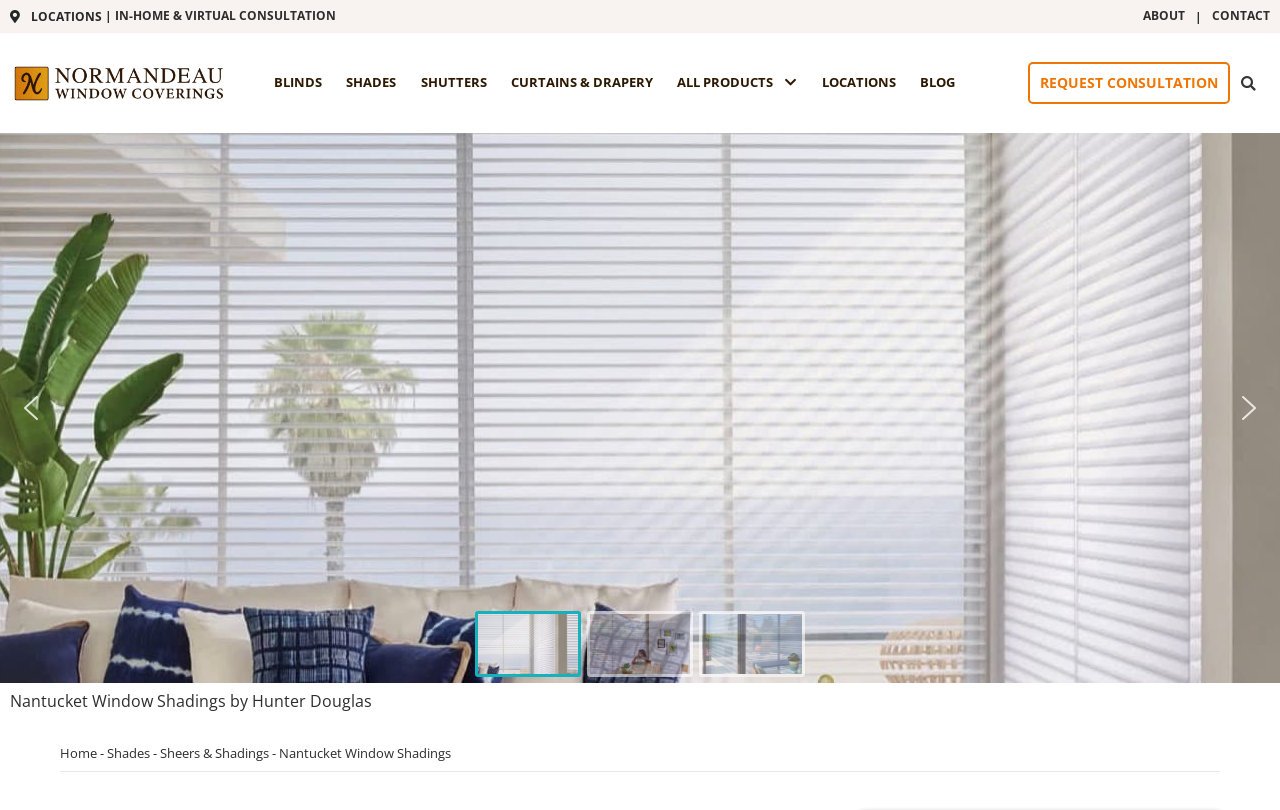Find the bounding box coordinates of the clickable area required to complete the following action: "Go to the Shades page".

[0.271, 0.09, 0.31, 0.114]